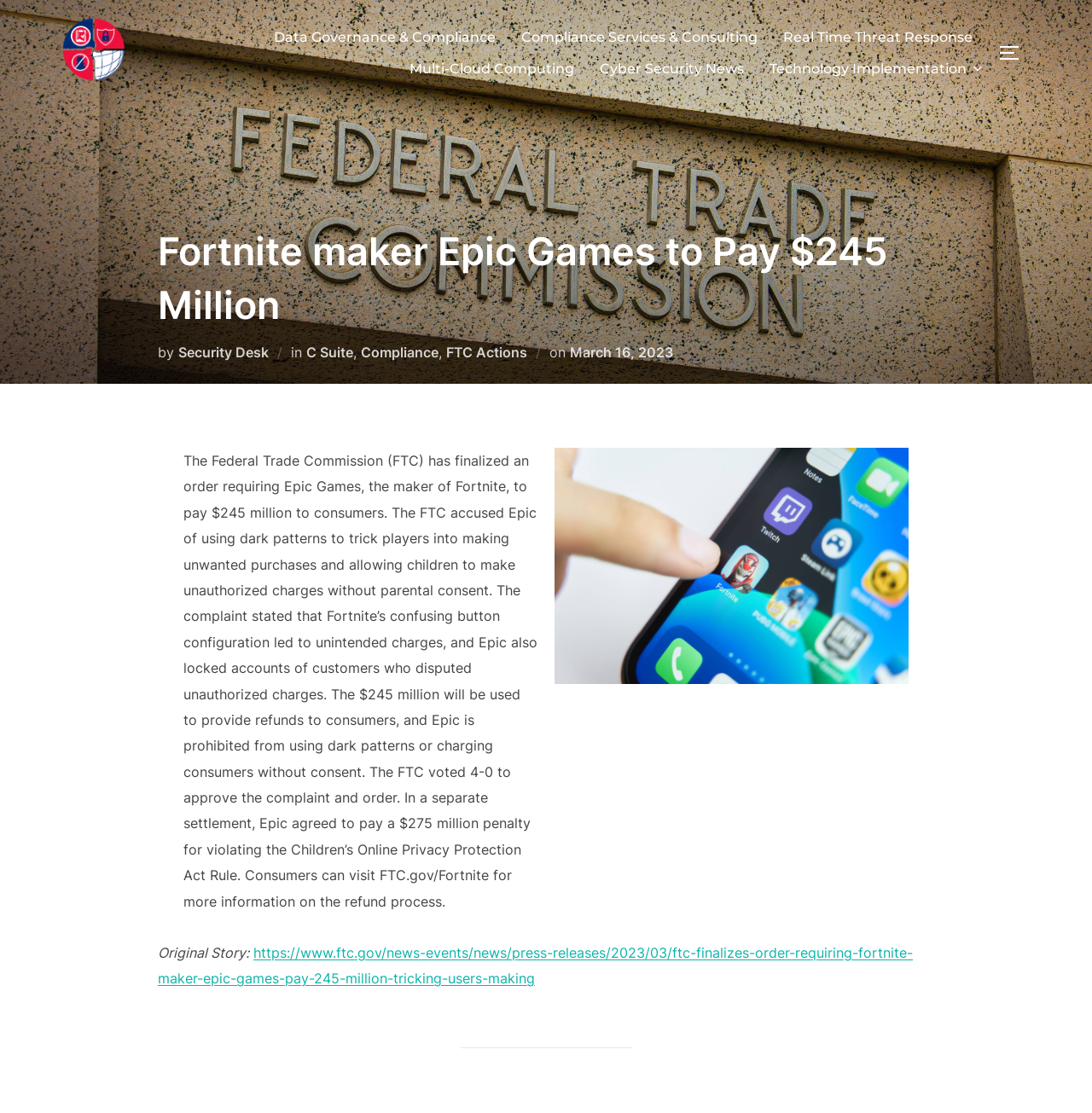Please pinpoint the bounding box coordinates for the region I should click to adhere to this instruction: "Read more about the FTC action".

[0.145, 0.848, 0.836, 0.887]